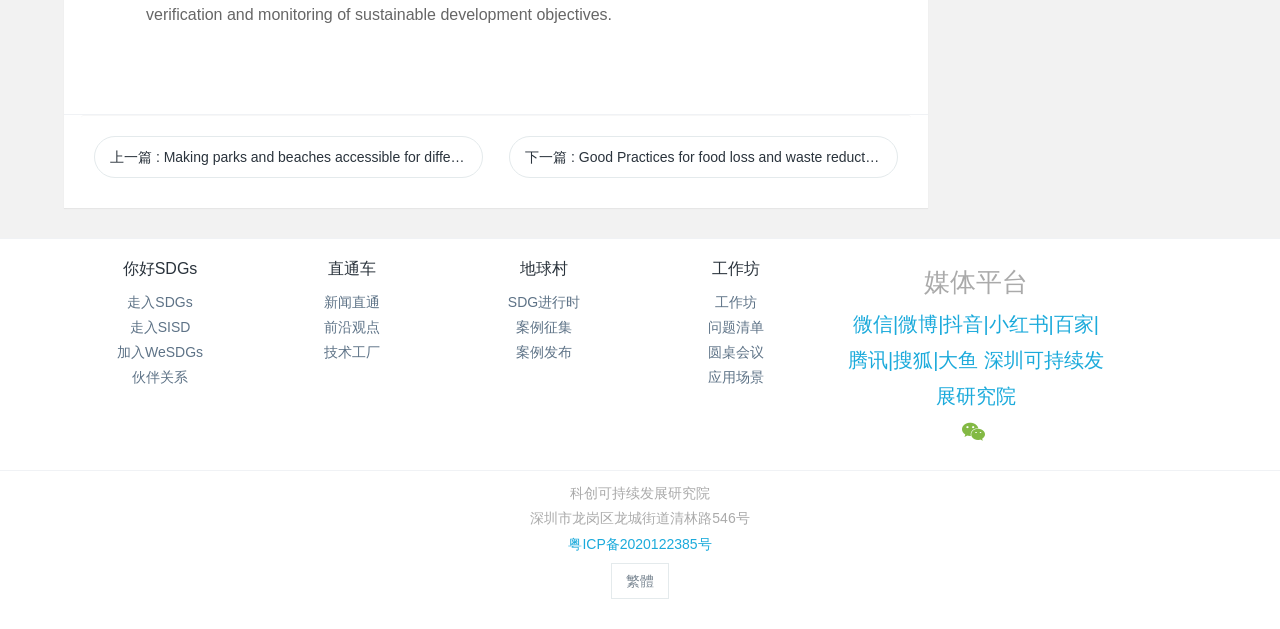Identify the bounding box coordinates for the UI element described as follows: "微信|微博|抖音|小红书|百家|腾讯|搜狐|大鱼 深圳可持续发展研究院". Ensure the coordinates are four float numbers between 0 and 1, formatted as [left, top, right, bottom].

[0.663, 0.498, 0.862, 0.647]